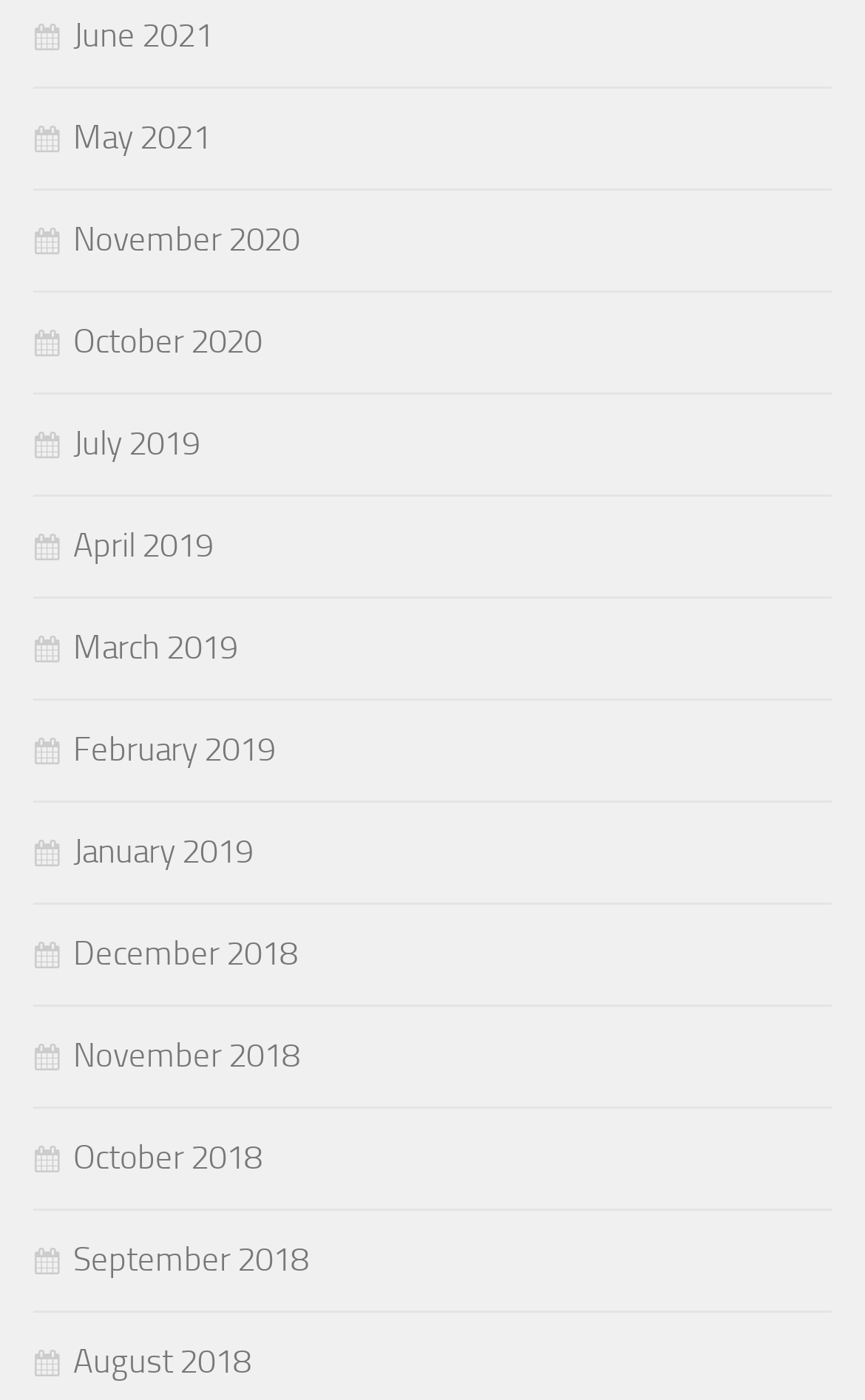Please reply to the following question with a single word or a short phrase:
What symbol is used before each month?

